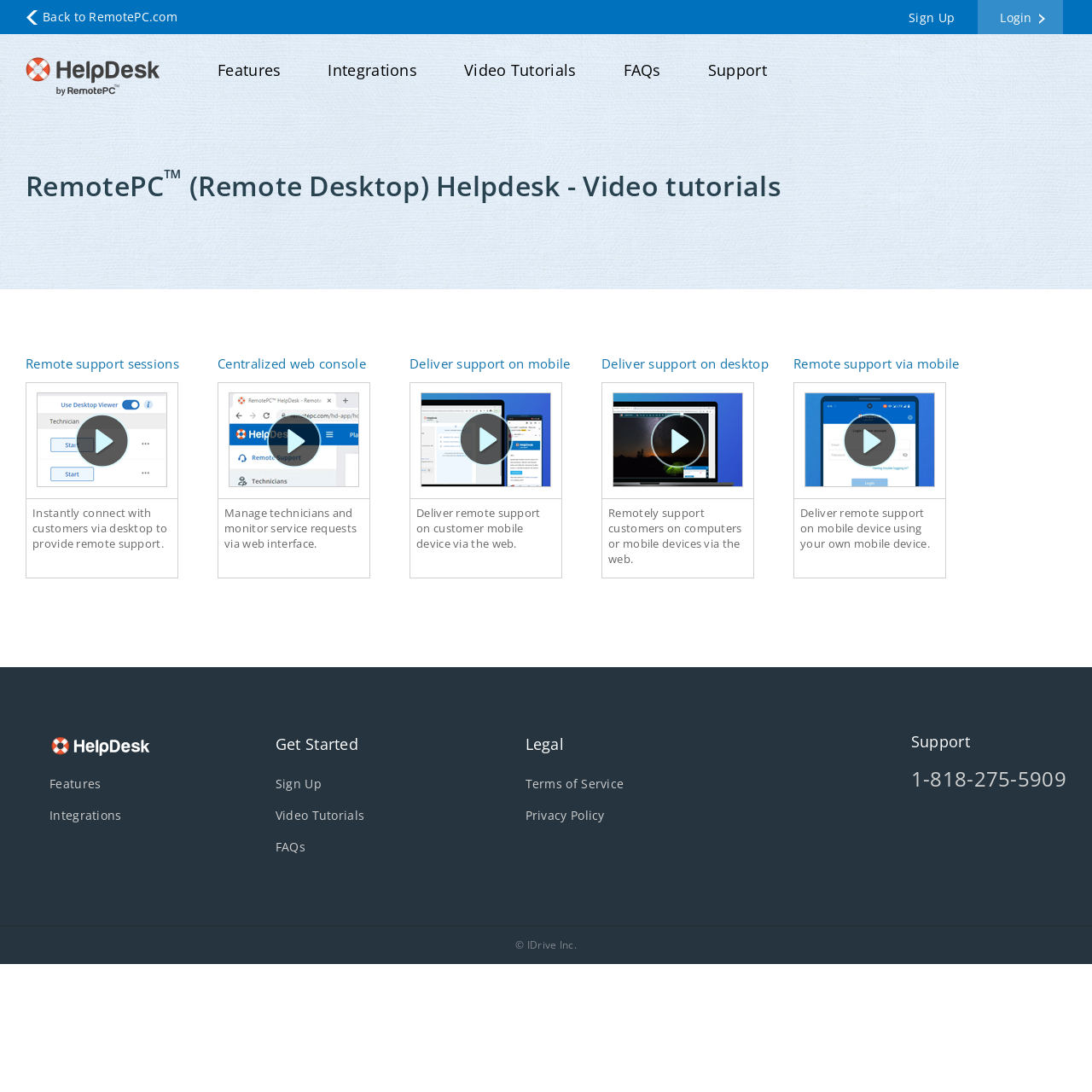Can you show the bounding box coordinates of the region to click on to complete the task described in the instruction: "access advanced search"?

None